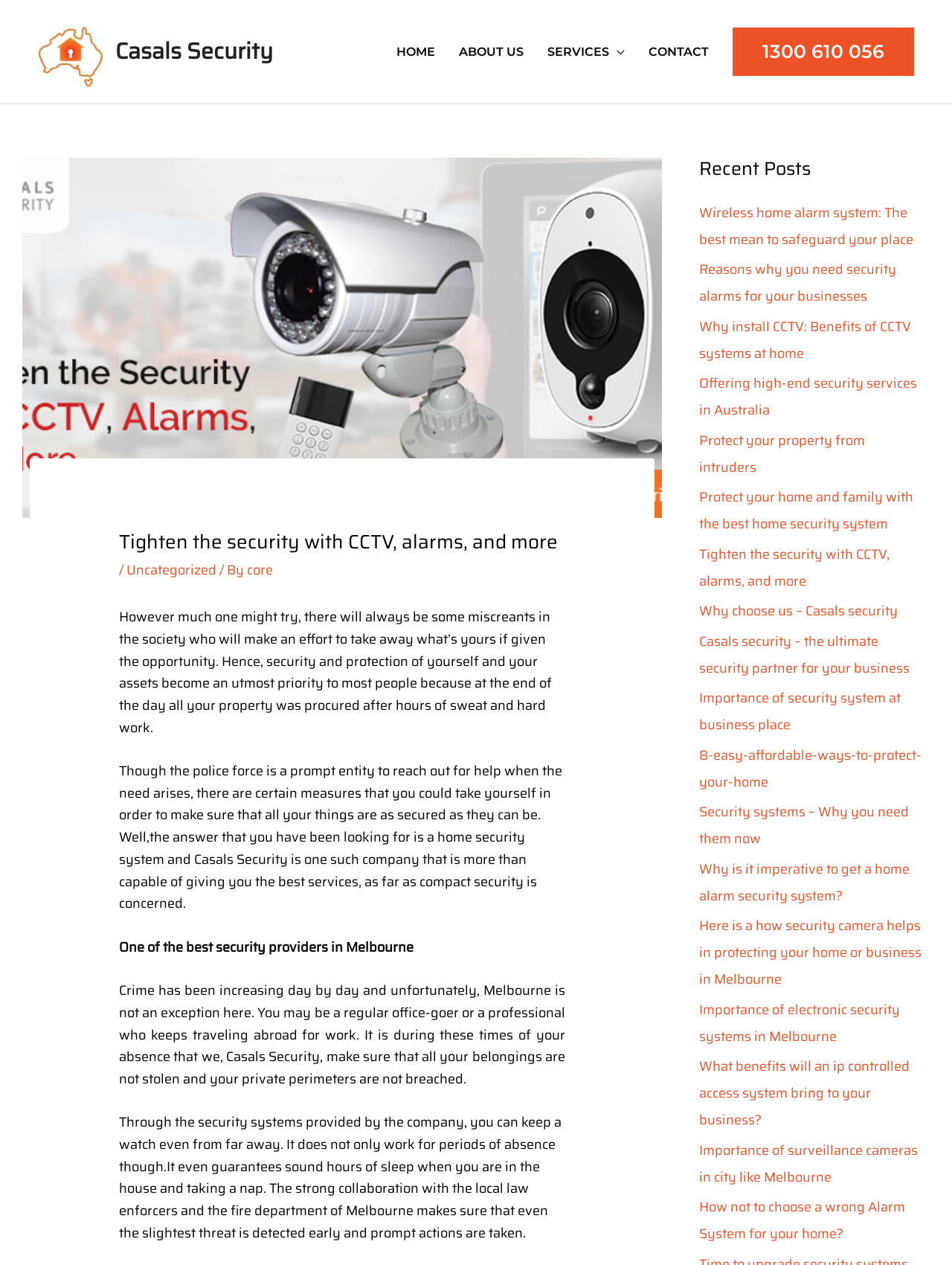What type of security systems are provided by the company?
Please look at the screenshot and answer in one word or a short phrase.

CCTV, alarms, and more